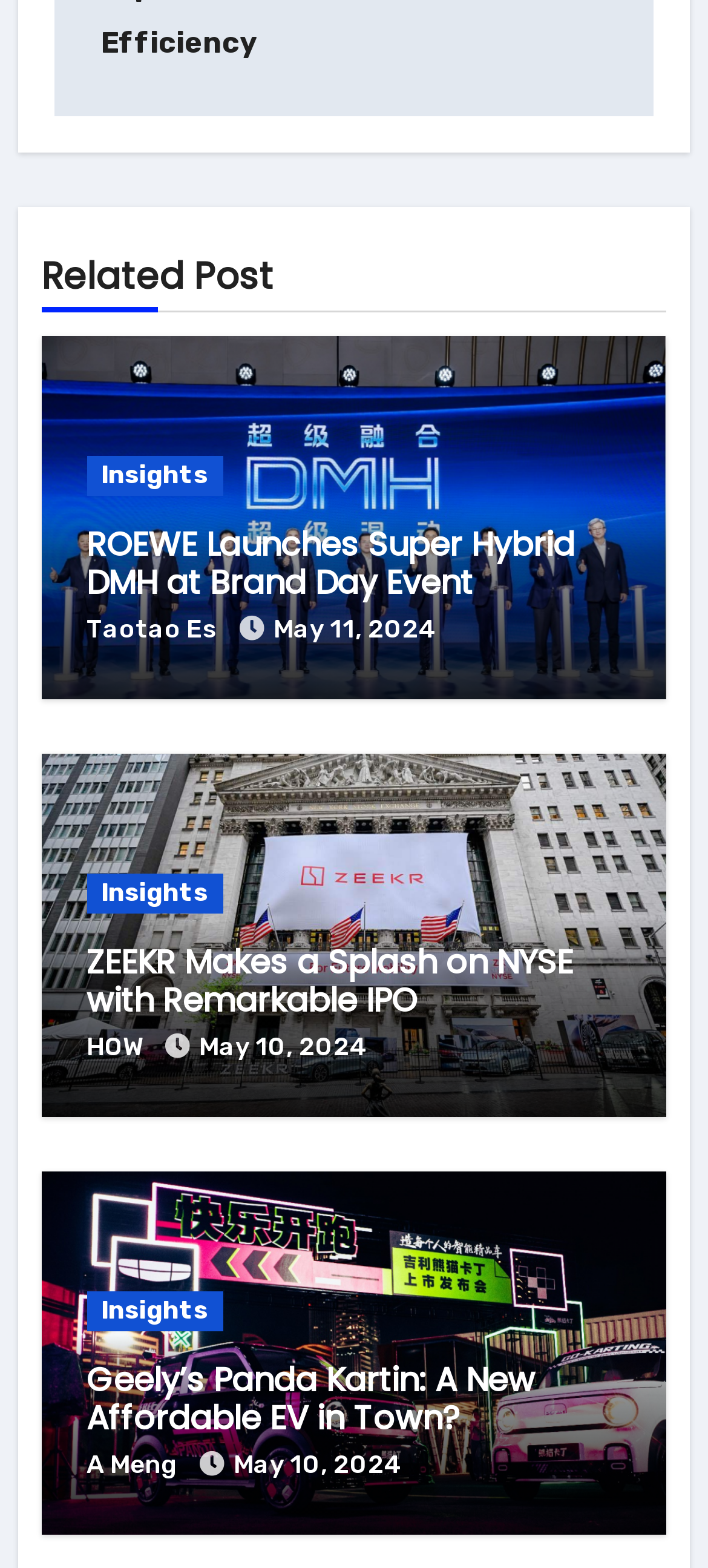Can you provide the bounding box coordinates for the element that should be clicked to implement the instruction: "Read about ZEEKR's IPO"?

[0.122, 0.599, 0.81, 0.653]